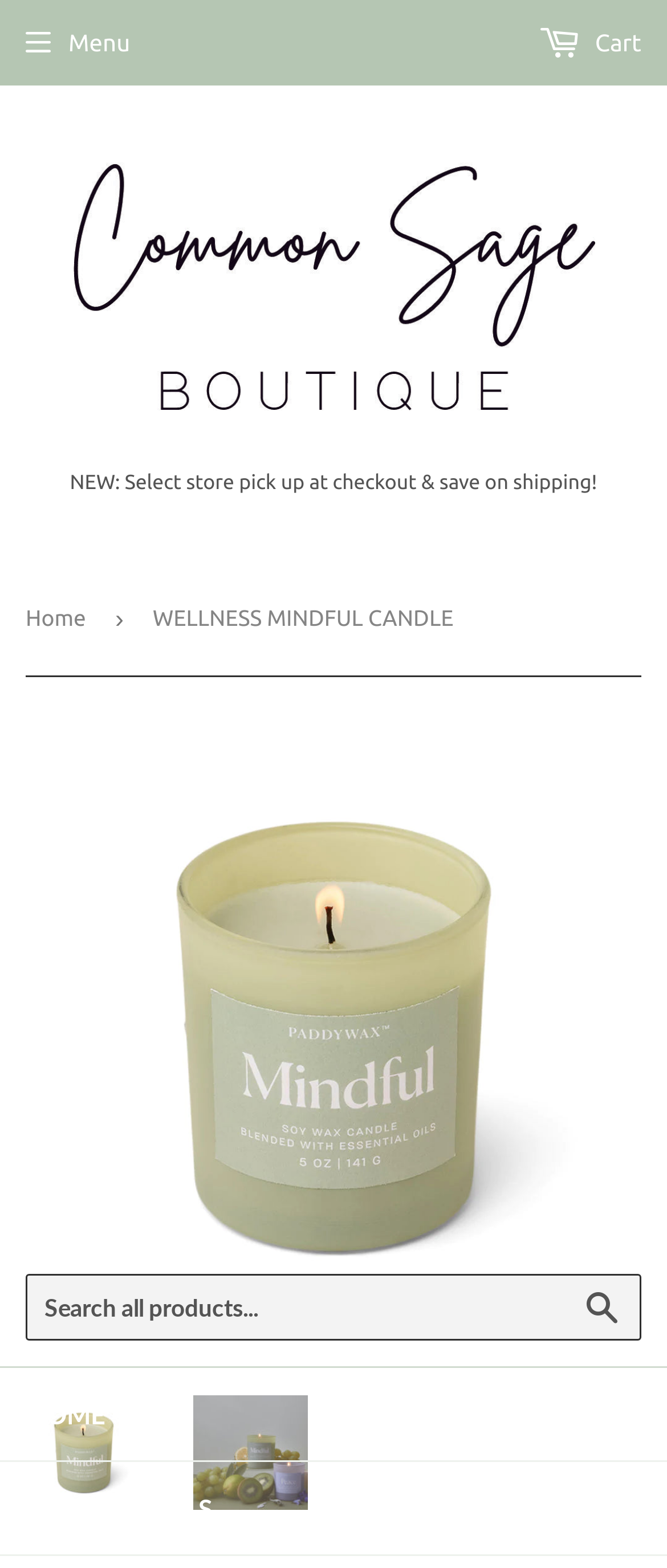Identify the bounding box of the UI component described as: "Menu".

[0.038, 0.004, 0.195, 0.05]